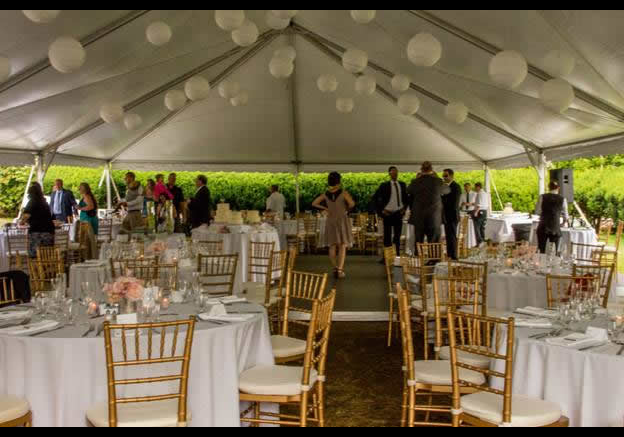Give an in-depth summary of the scene depicted in the image.

The image captures an elegant outdoor event setting under a large tent, ideal for celebrations such as weddings or corporate gatherings. The interior boasts beautifully set round tables covered with gray table linens, each adorned with delicate centerpieces featuring flowers, candles, and place settings. Golden chiavari chairs complement the decor, adding a touch of sophistication. 

Guests can be seen mingling in the background, some in formal attire, indicating a festive atmosphere. Floating paper lanterns hang from the tent's ceiling, enhancing the ambiance with a soft, inviting glow. The lush greenery outside serves as a picturesque backdrop, creating a serene environment for the occasion. This photo exemplifies the exquisite planning and attention to detail that Gourmet Delights Catering aims to provide in their services.